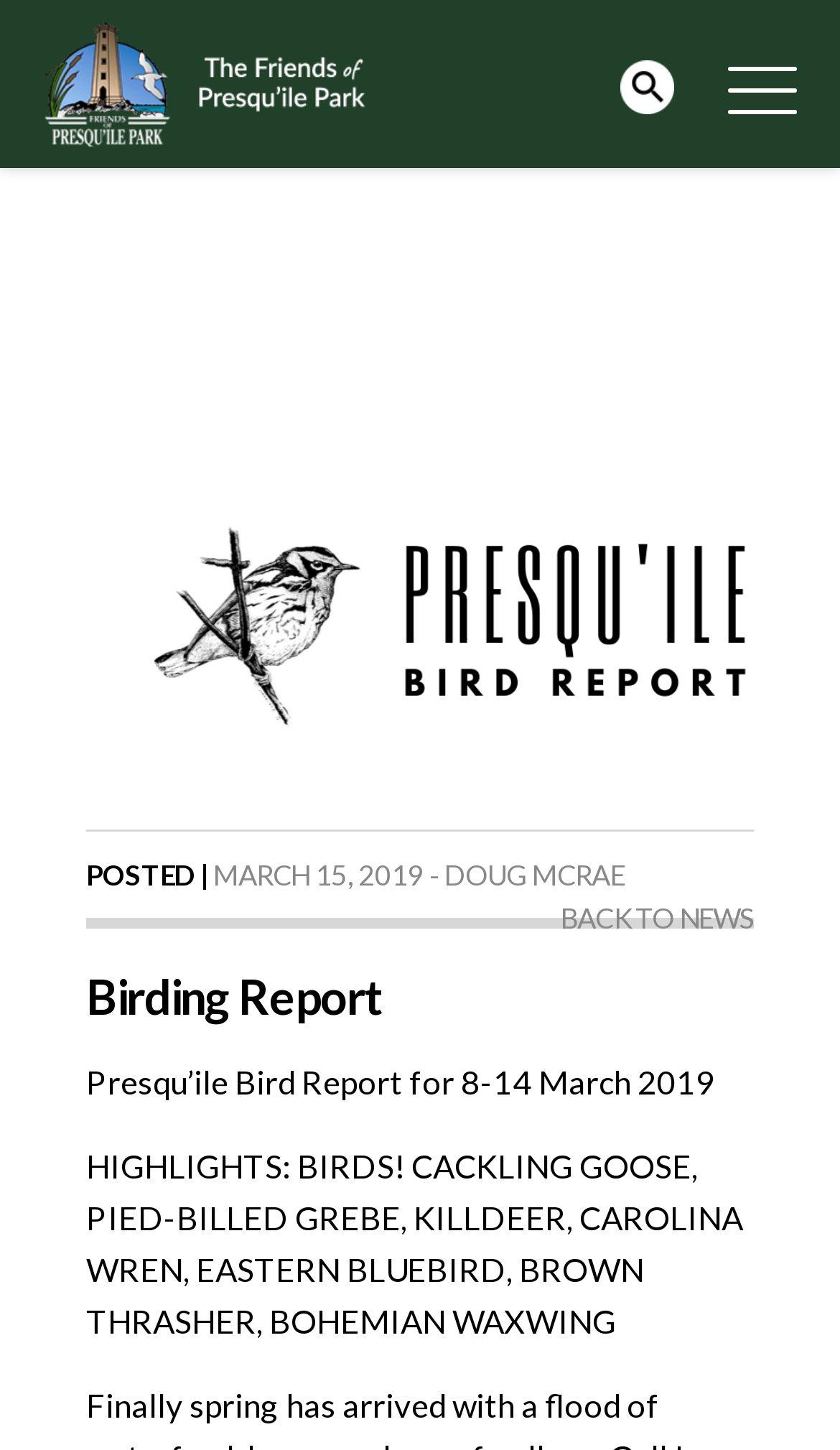Please examine the image and answer the question with a detailed explanation:
What is the name of the park mentioned?

I found the name of the park by looking at the link element that says 'The Friends of Presqu'ile Park' and extracting the park name from it.